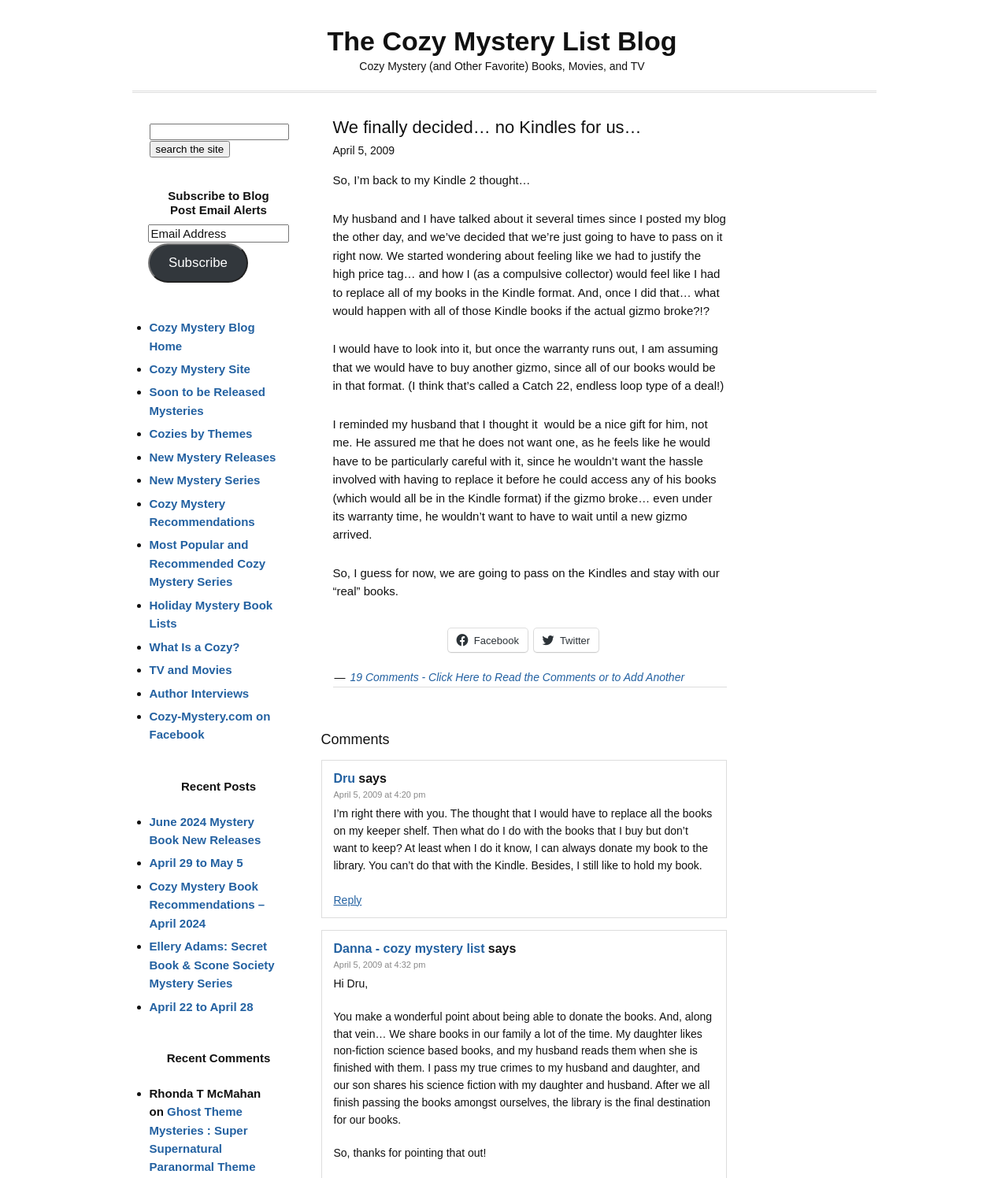Please find and give the text of the main heading on the webpage.

We finally decided… no Kindles for us…